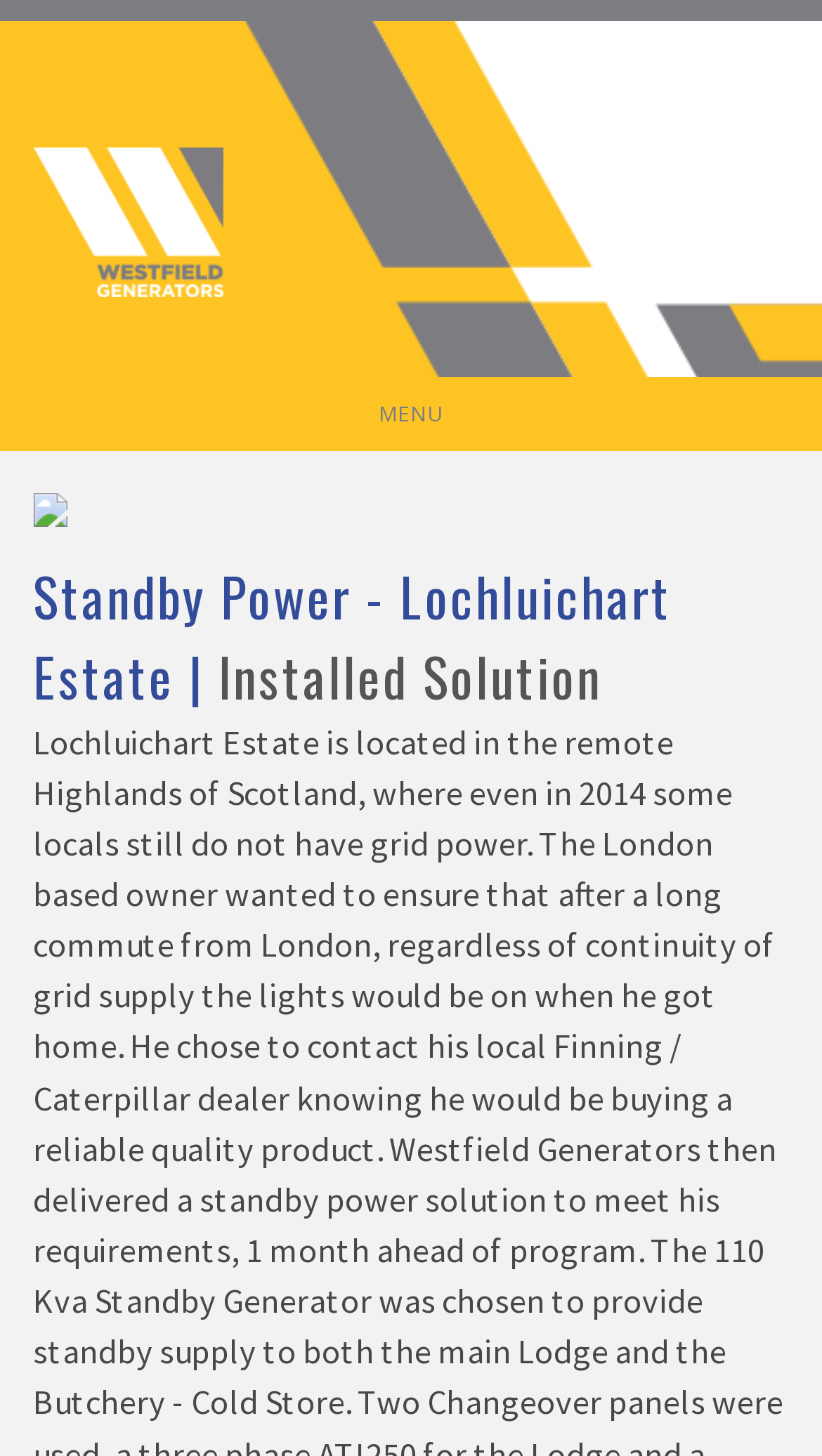Using the description "Napkin EPOS Support", predict the bounding box of the relevant HTML element.

None